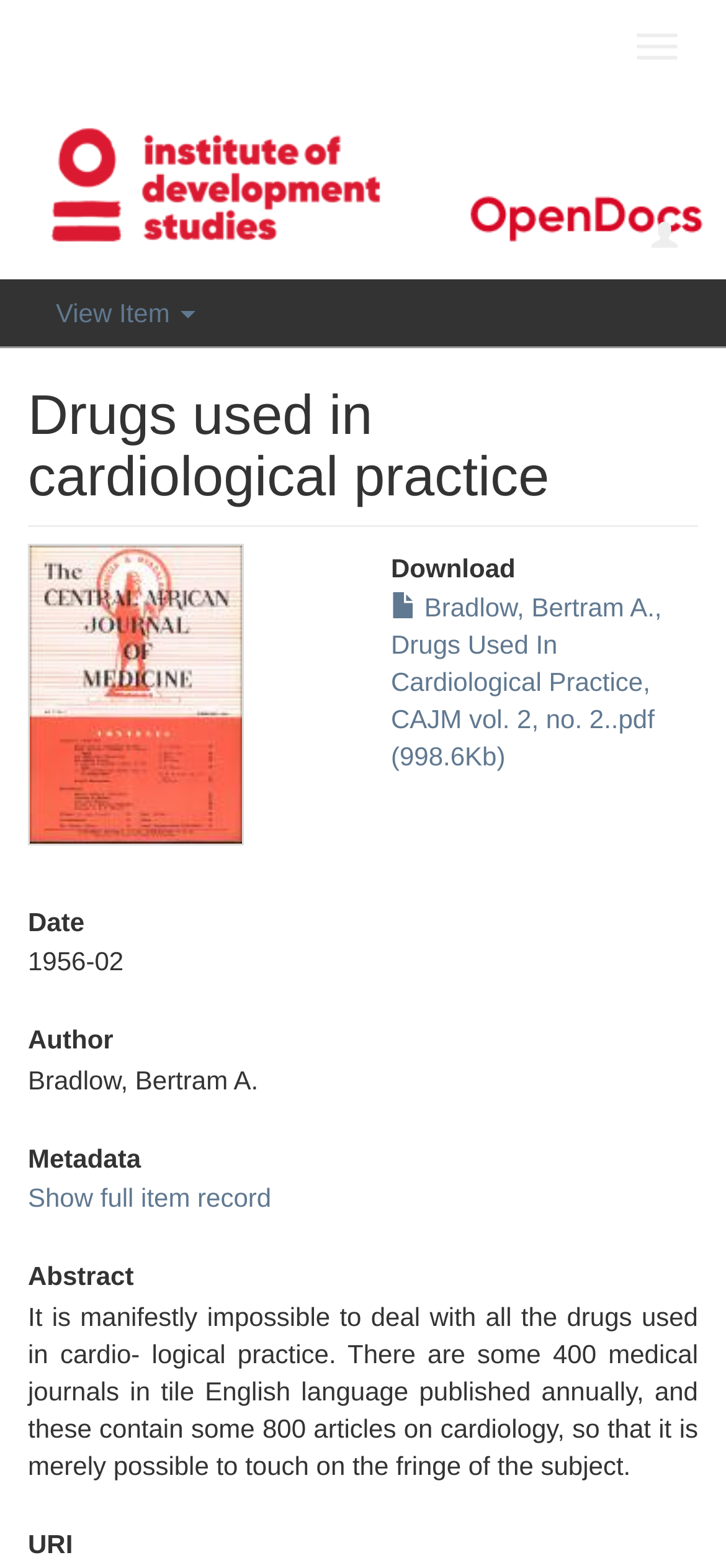What is the size of the downloadable PDF file? Based on the image, give a response in one word or a short phrase.

998.6Kb